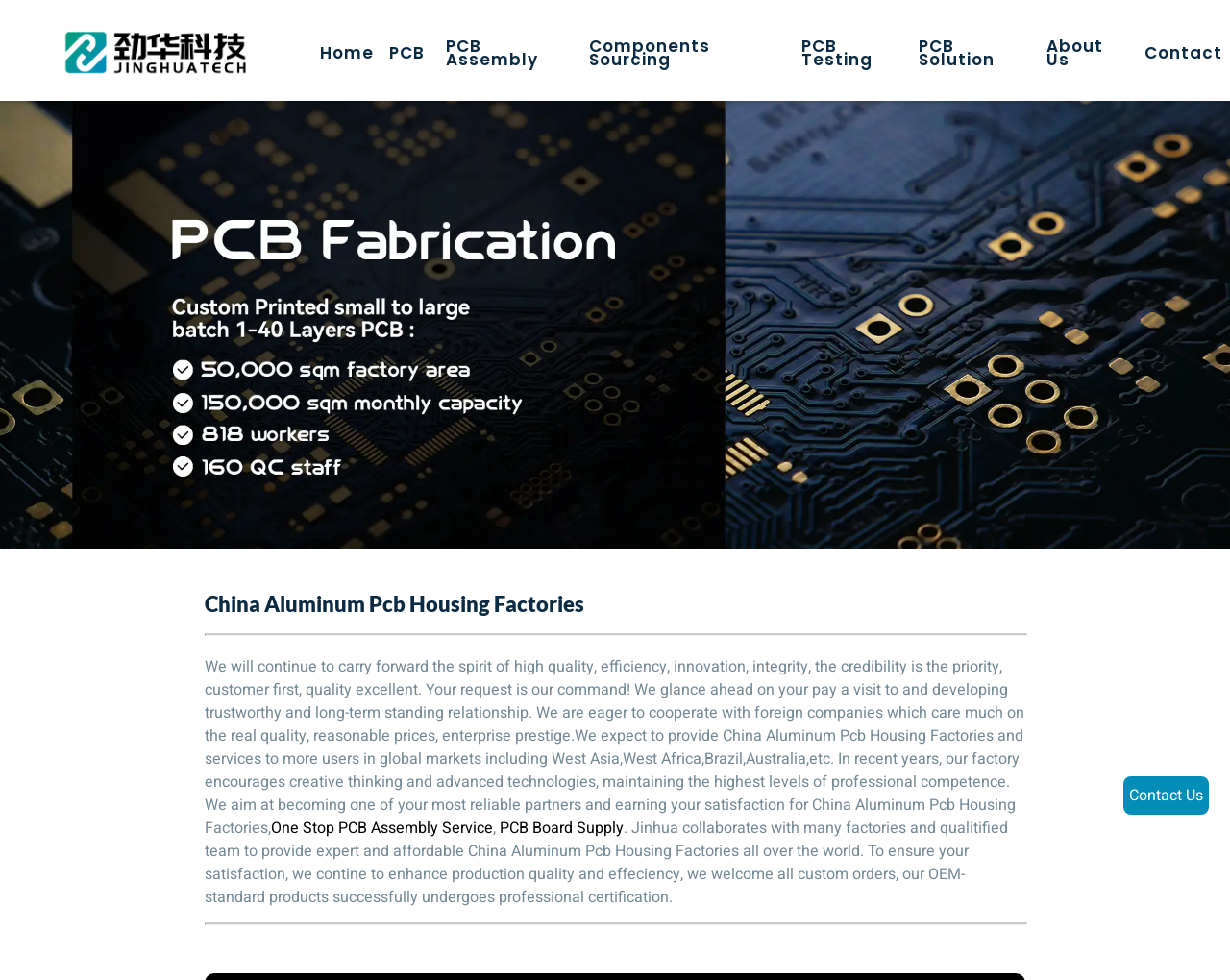Specify the bounding box coordinates (top-left x, top-left y, bottom-right x, bottom-right y) of the UI element in the screenshot that matches this description: PCB Testing

[0.643, 0.035, 0.742, 0.074]